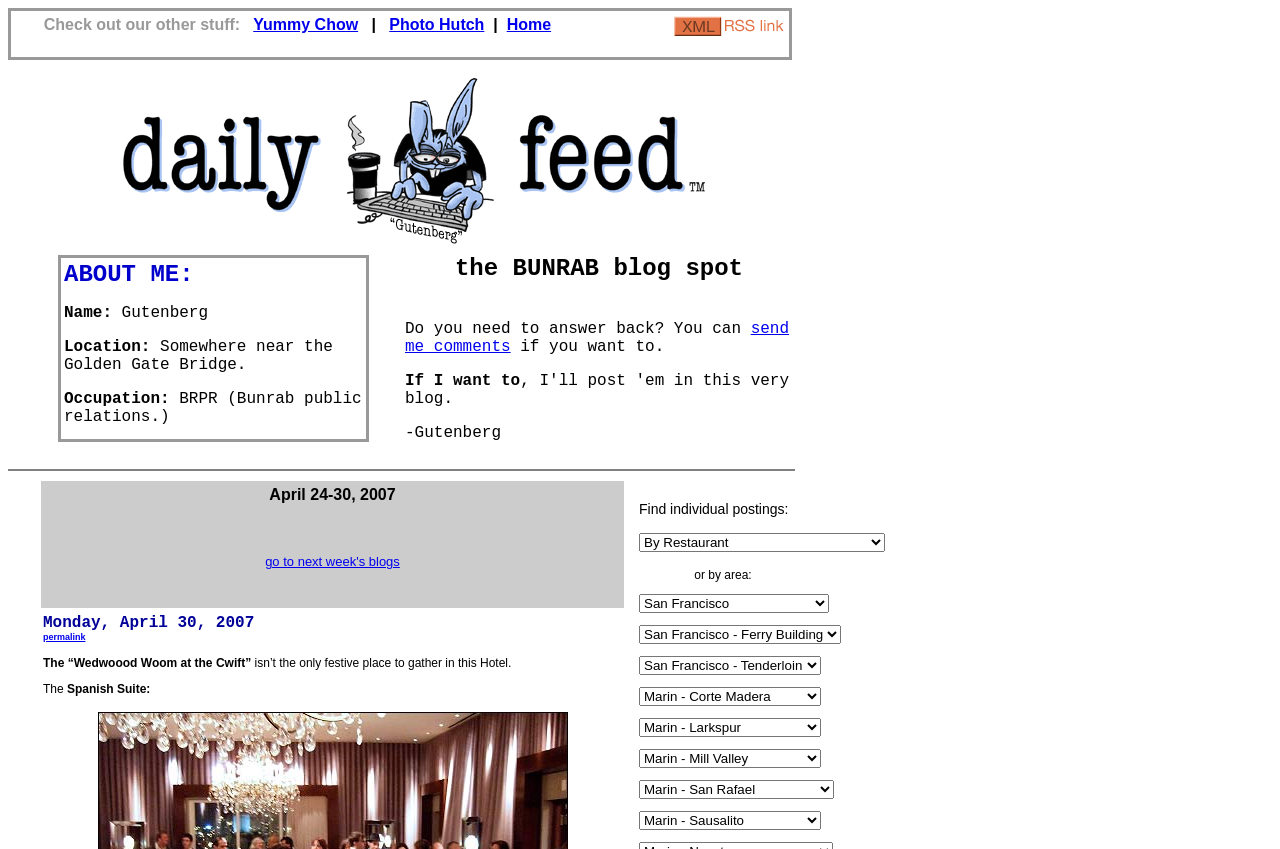Look at the image and answer the question in detail:
What is the occupation of the blogger?

The occupation of the blogger can be found in the 'ABOUT ME' section, where it is stated that the blogger's occupation is BRPR, which stands for Bunrab public relations.